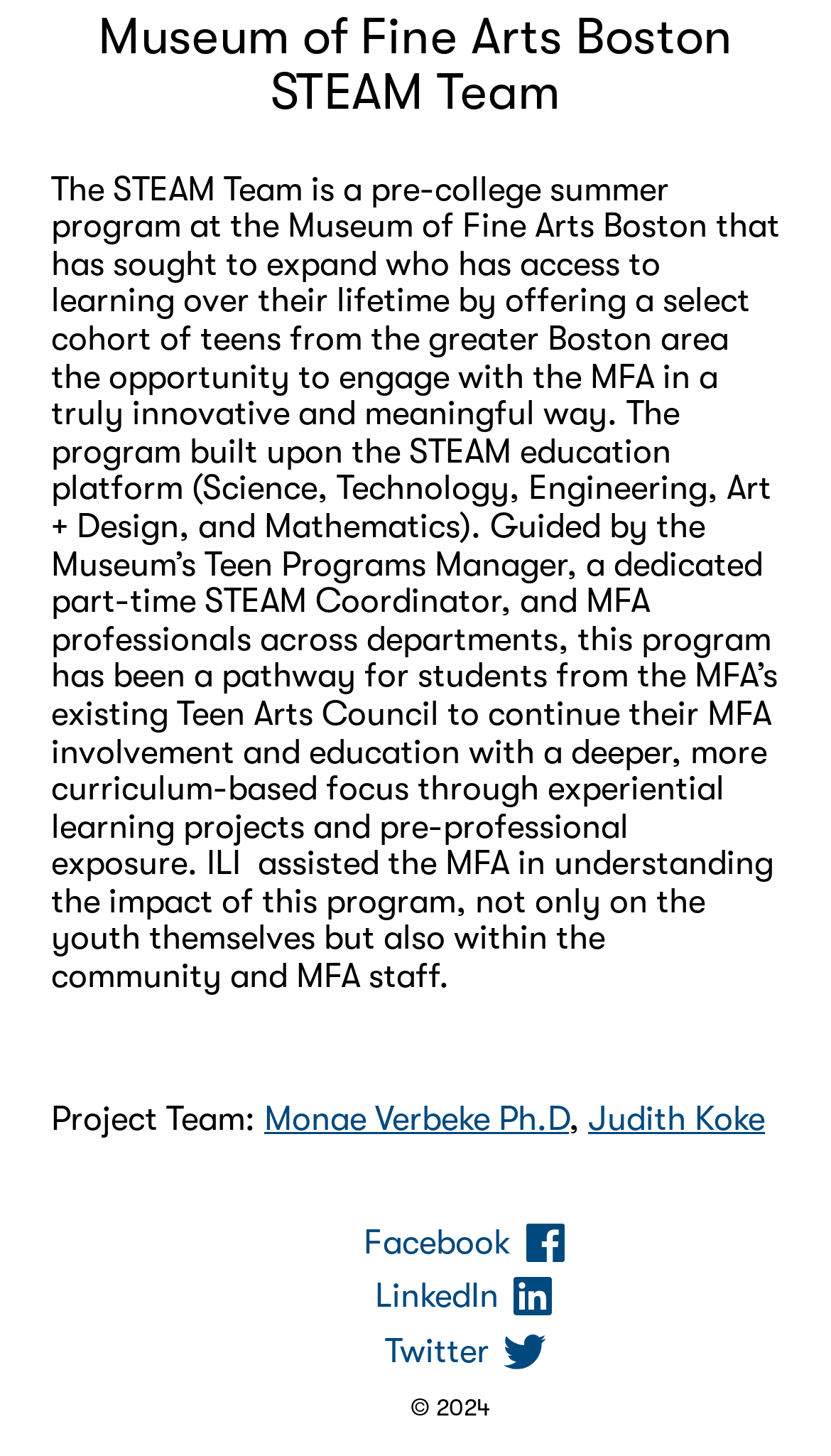Identify the bounding box of the UI element that matches this description: "Judith Koke".

[0.708, 0.756, 0.921, 0.782]